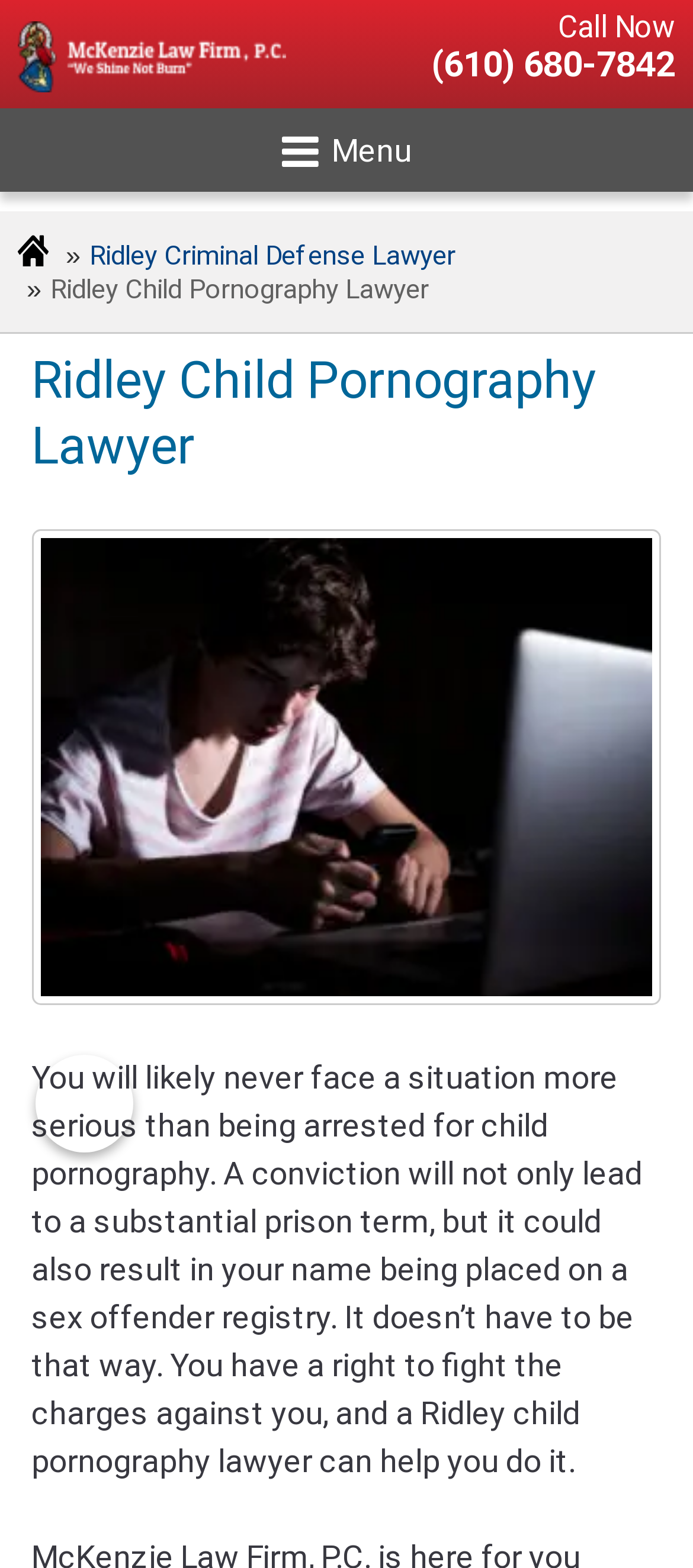Provide a comprehensive caption for the webpage.

The webpage is about a law firm, specifically a Ridley child pornography lawyer, and it appears to be a professional services website. At the top left corner, there is a logo of Attorney David McKenzie, accompanied by a link to the law firm's homepage. To the right of the logo, there is a call-to-action button "Call Now" with a phone number. 

Below the logo, there is a menu link labeled "Menu" and a series of links to other pages, including "Home" and "Ridley Criminal Defense Lawyer". The main heading of the page, "Ridley Child Pornography Lawyer", is prominently displayed in the middle of the page, accompanied by an image related to the topic. 

Below the heading, there is a block of text that explains the seriousness of being arrested for child pornography and the importance of fighting the charges with the help of a Ridley child pornography lawyer. This text is positioned near the bottom of the page, with a "Call Now" button to the left of it.